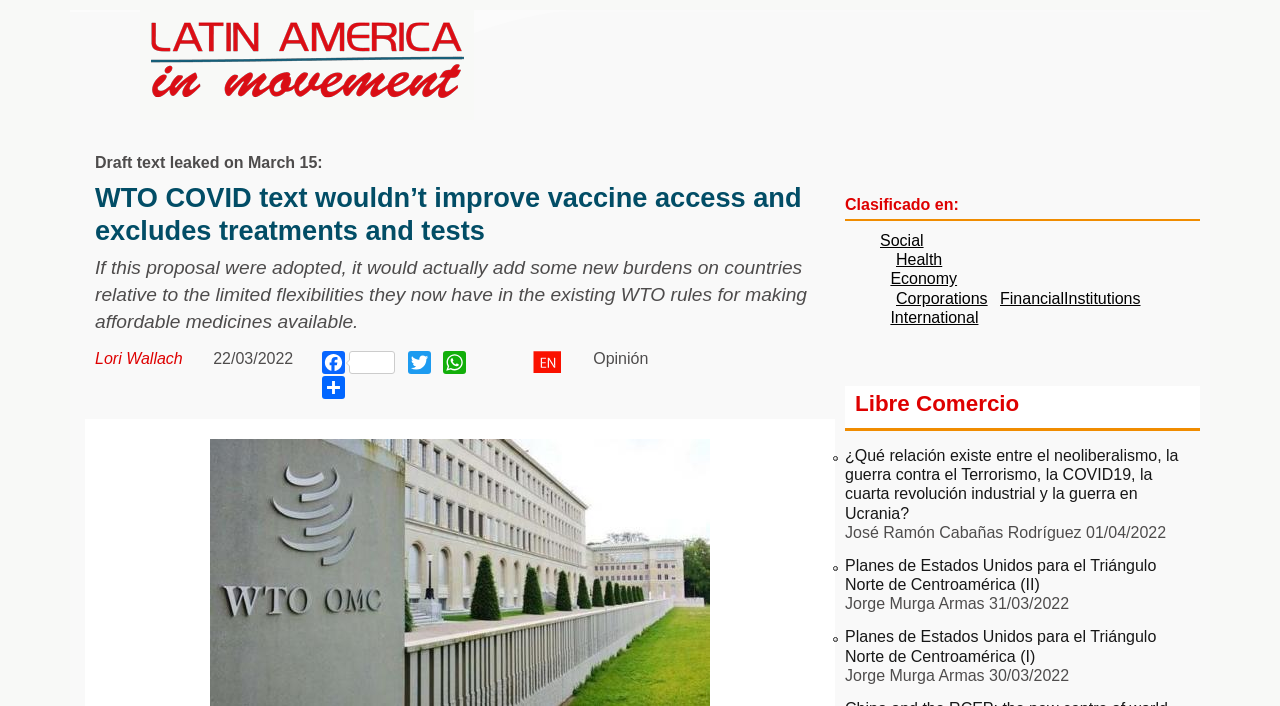Extract the bounding box coordinates of the UI element described: "América Latina en movimiento". Provide the coordinates in the format [left, top, right, bottom] with values ranging from 0 to 1.

[0.055, 0.035, 0.195, 0.204]